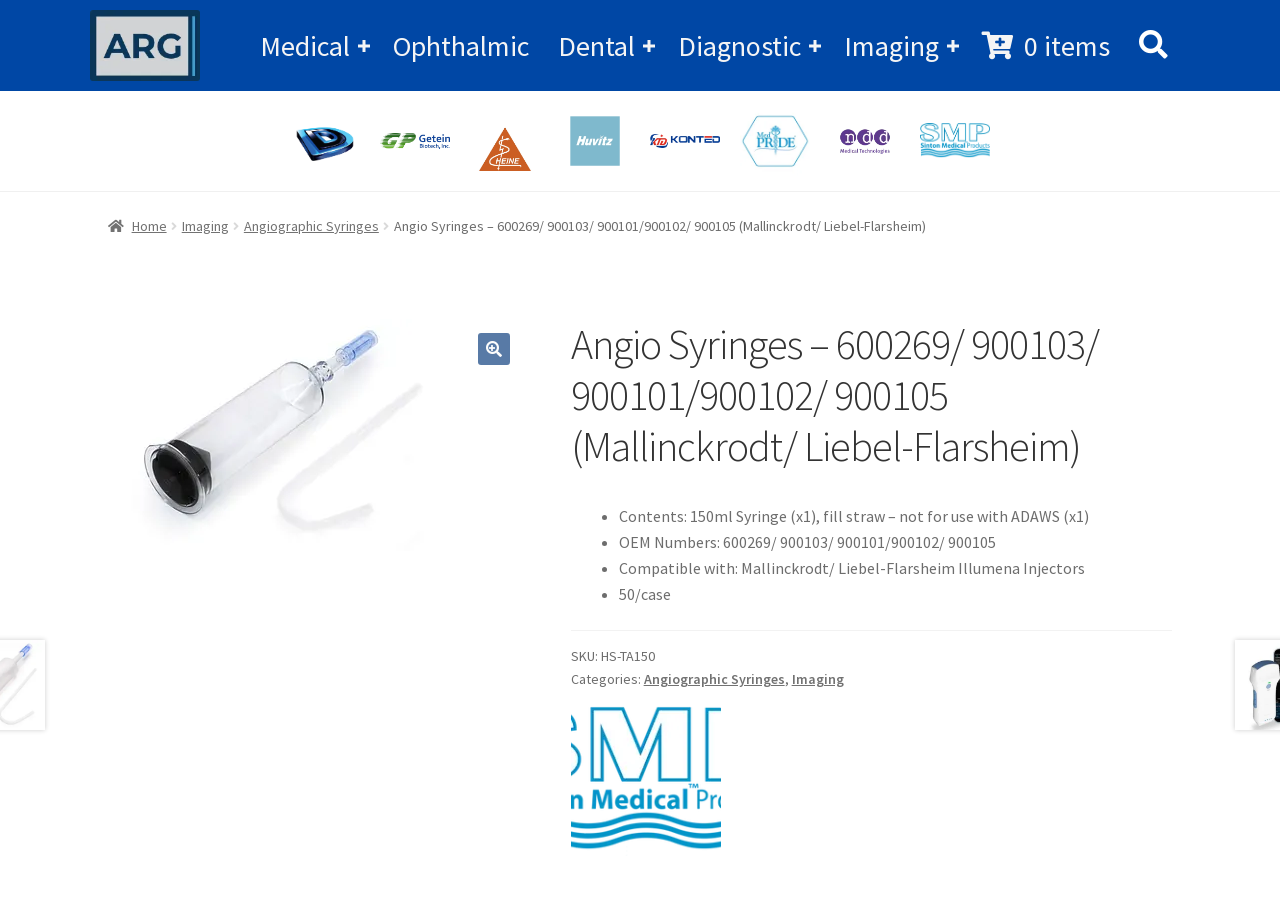What is the OEM number of the Angio Syringes product?
Answer the question with just one word or phrase using the image.

600269/ 900103/ 900101/900102/ 900105